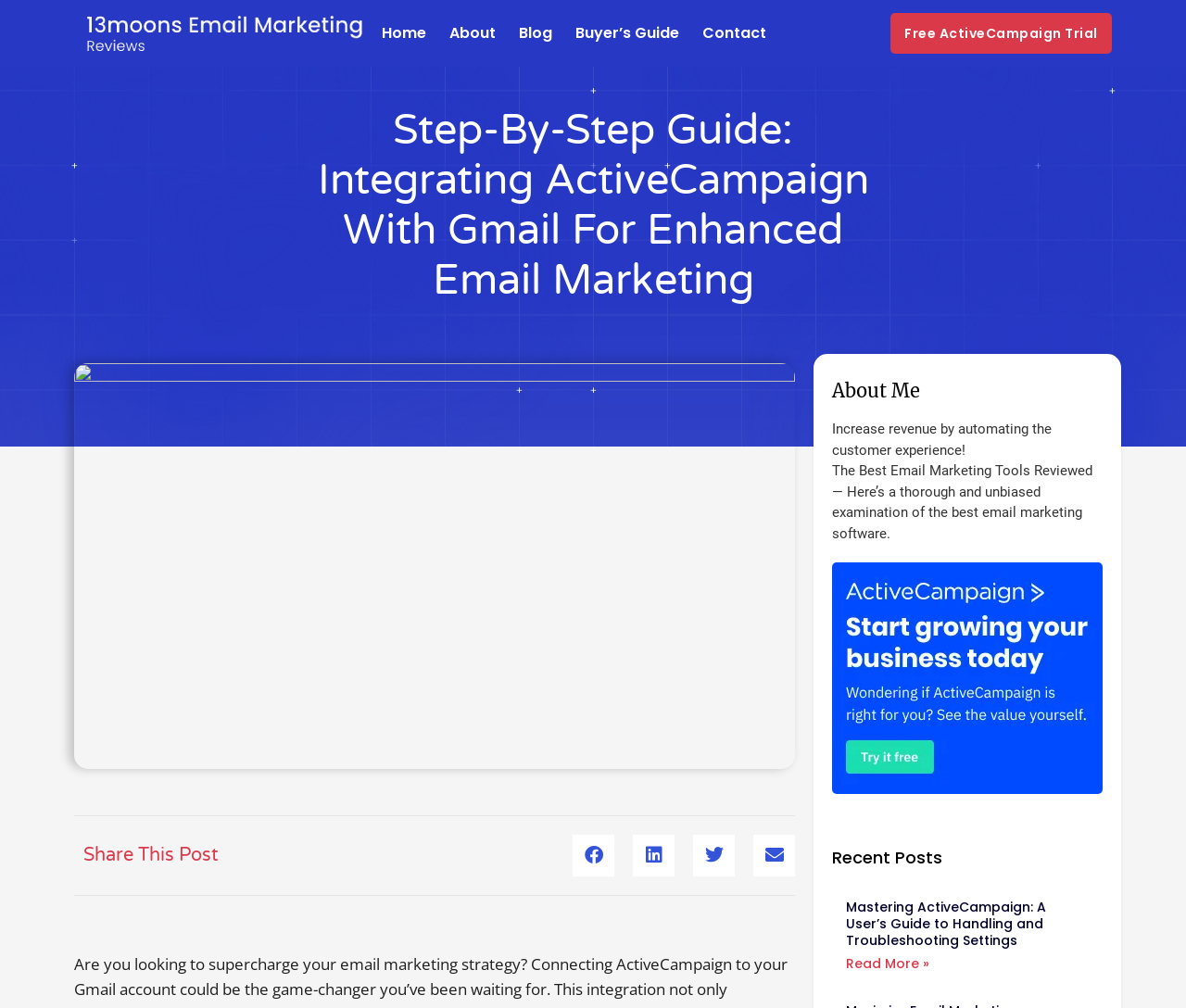Summarize the webpage in an elaborate manner.

This webpage is a guide to integrating ActiveCampaign with Gmail for enhanced email marketing. At the top, there are five navigation links: "Home", "About", "Blog", "Buyer's Guide", and "Contact", aligned horizontally across the page. To the right of these links, there is a call-to-action link "Free ActiveCampaign Trial". 

Below the navigation links, there is a main heading "Step-By-Step Guide: Integrating ActiveCampaign With Gmail For Enhanced Email Marketing" that spans across most of the page. 

On the left side of the page, there is a section with a heading "Share This Post" and four social media sharing buttons: "Share on Facebook", "Share on LinkedIn", "Share on Twitter", and "Share on Email". 

On the right side of the page, there is an "About Me" section with a heading and a brief description. Below this section, there is a promotional text "Increase revenue by automating the customer experience!" and a review of email marketing tools. 

Further down, there is a banner advertisement "ActiveCampaignAffiliate_300x250-210525-170515" with an image. 

The "Recent Posts" section follows, with a heading and an article preview. The article preview has a heading "Mastering ActiveCampaign: A User’s Guide to Handling and Troubleshooting Settings" and a "Read more" link.